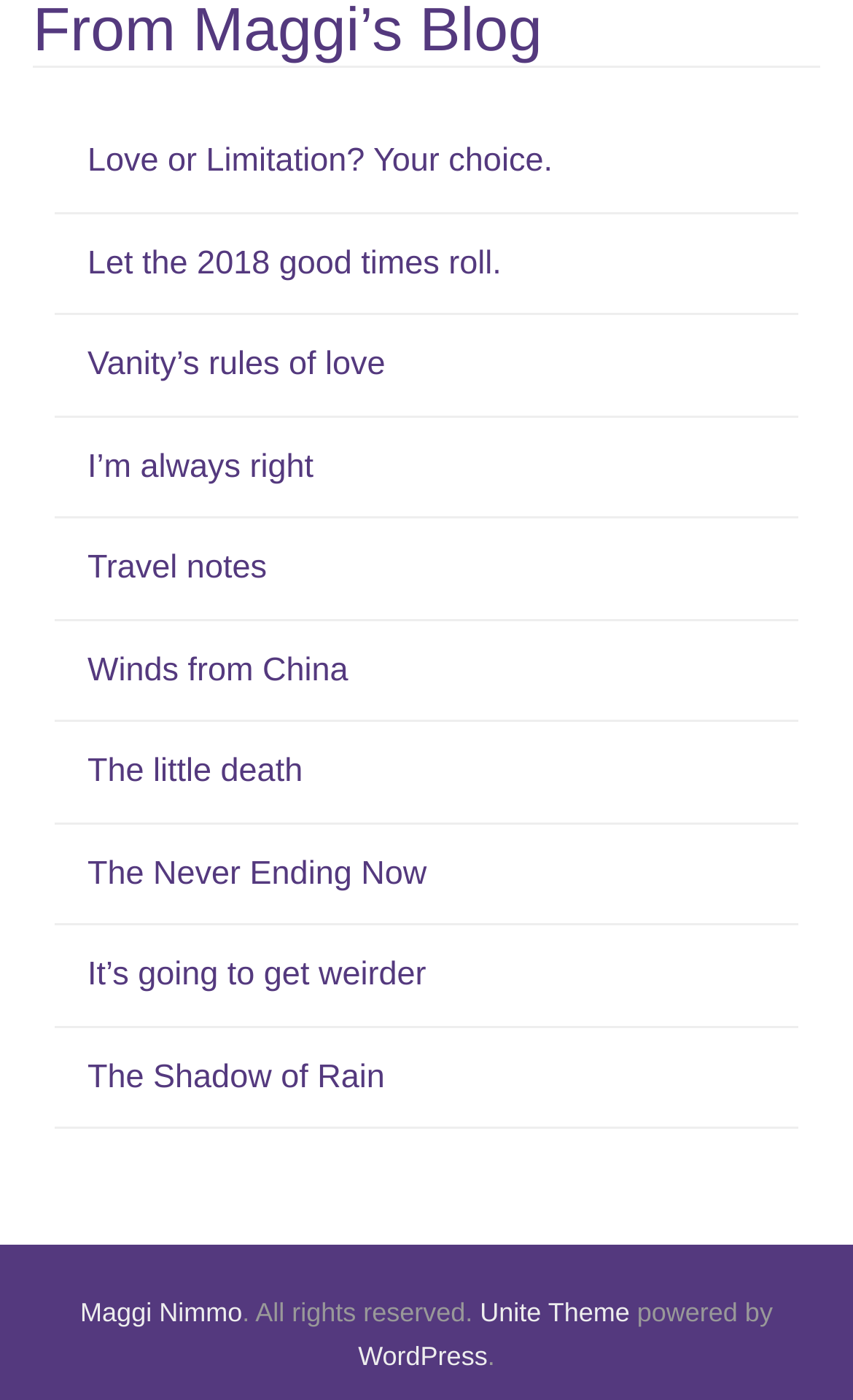Provide the bounding box coordinates for the area that should be clicked to complete the instruction: "Explore 'WordPress'".

[0.42, 0.958, 0.572, 0.98]